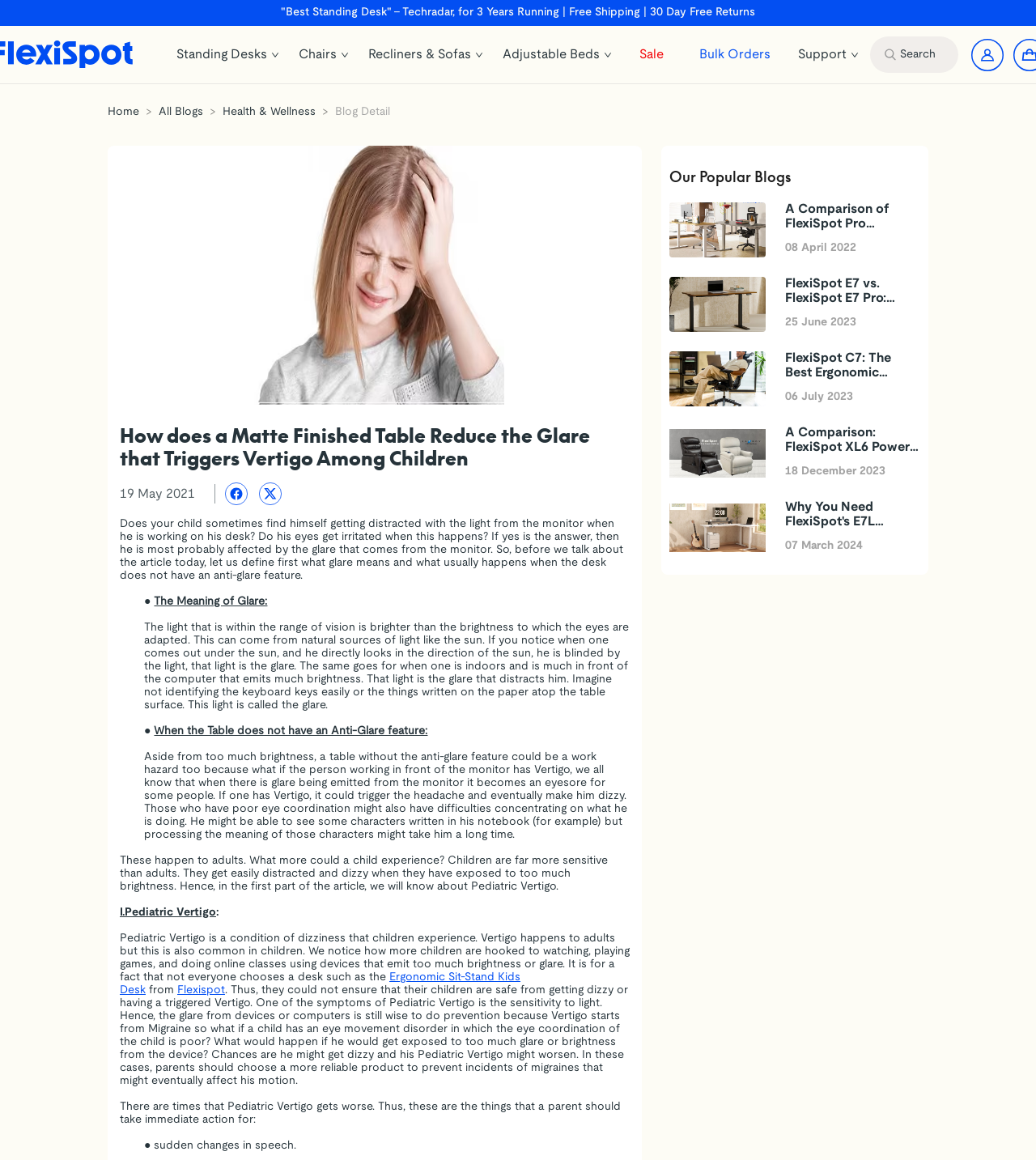Please specify the bounding box coordinates of the region to click in order to perform the following instruction: "View other popular blogs".

[0.646, 0.144, 0.763, 0.16]